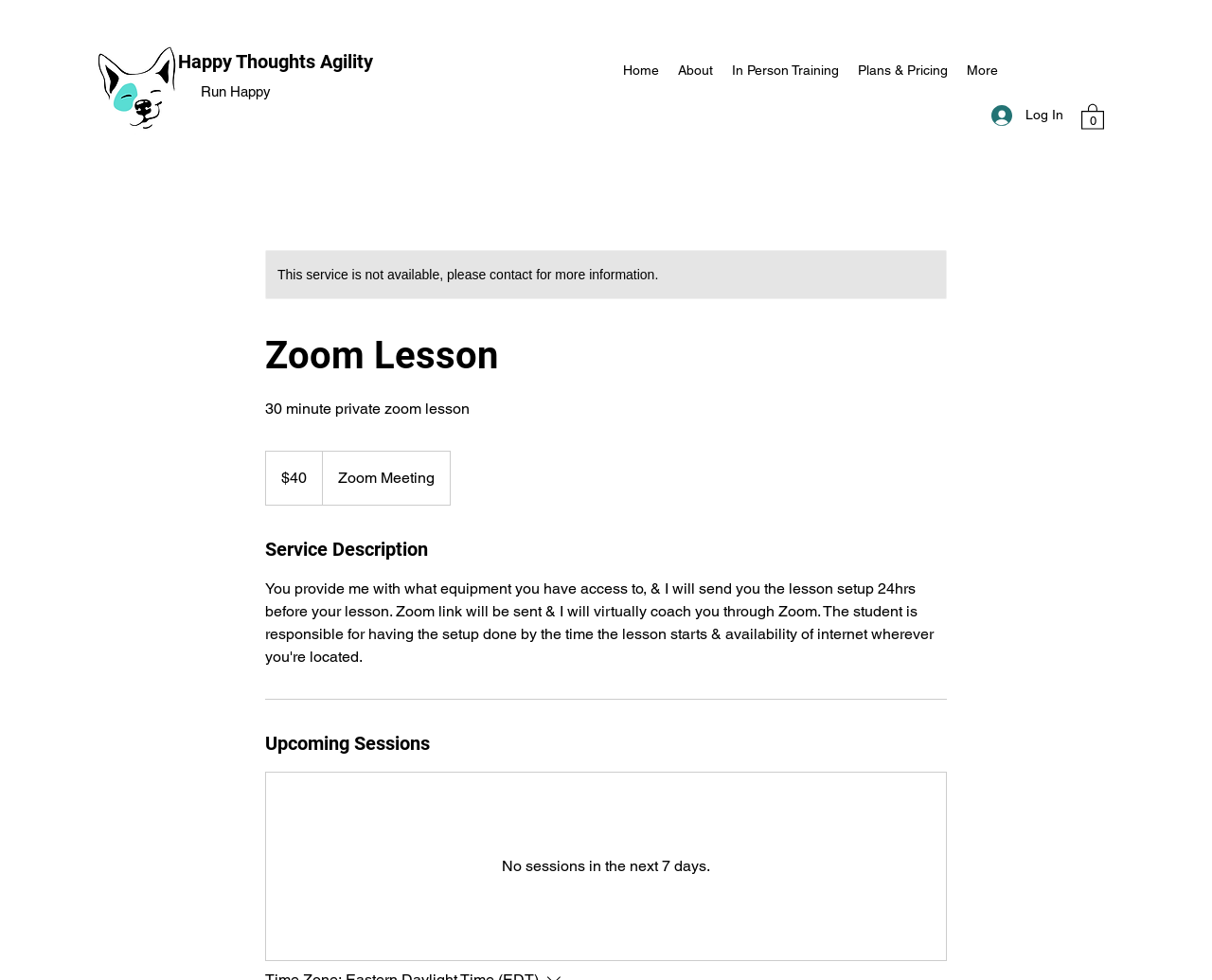Review the image closely and give a comprehensive answer to the question: How much does a 30-minute private Zoom lesson cost?

The cost of a 30-minute private Zoom lesson is 40 US dollars, which is mentioned in the service description section of the webpage, with a bounding box coordinate of [0.22, 0.46, 0.243, 0.492].